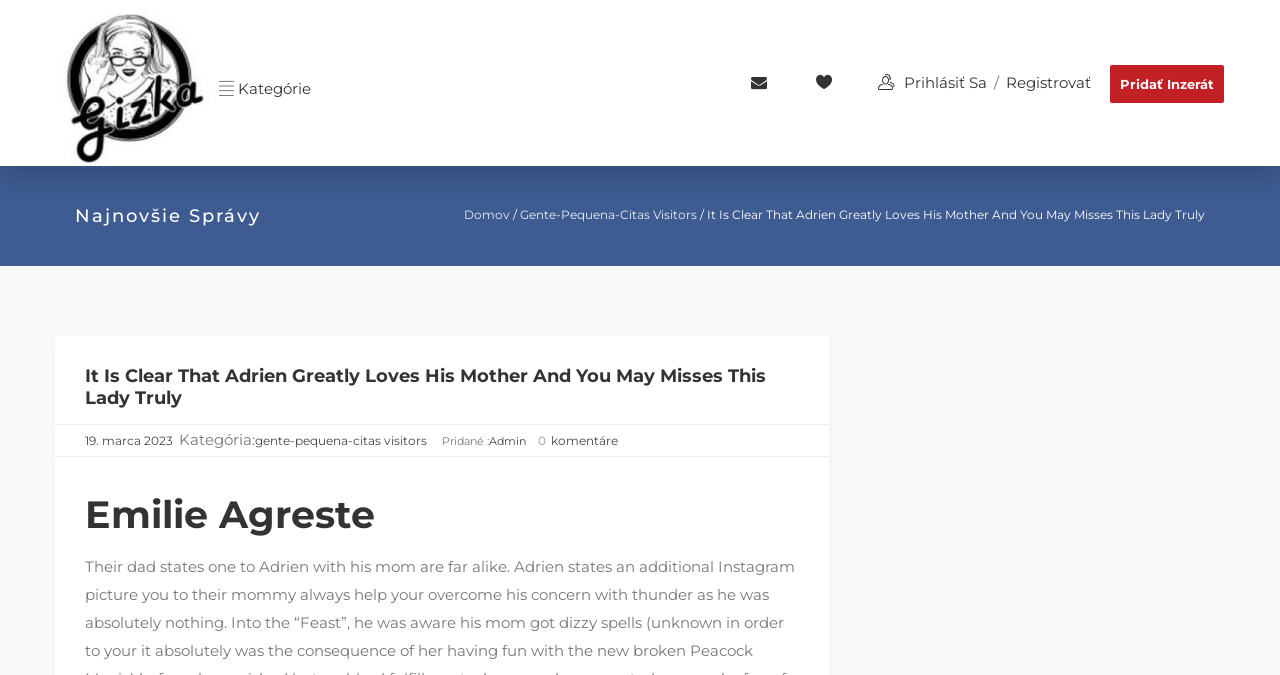Explain the webpage in detail.

The webpage appears to be a blog or news article page. At the top left, there is a logo image with the text "Gizka.sk" next to it, which is also a link. Below the logo, there is a navigation menu with links to "Kategórie", "Pridať Inzerát", and other categories.

The main content of the page is divided into two sections. The left section has a heading "Najnovšie Správy" (meaning "Latest News" in Slovak) and contains a list of links, including "Domov", "Gente-Pequena-Citas Visitors", and others. Each link is separated by a forward slash.

The right section has a heading "It Is Clear That Adrien Greatly Loves His Mother And You May Misses This Lady Truly", which is also the title of the article. Below the title, there is a timestamp "19. marca 2023" and a category label "Kategória: gente-pequena-citas visitors". The article text is not explicitly mentioned in the accessibility tree, but it is likely to be present below the category label.

Further down the page, there is another heading "Emilie Agreste", which may be a subheading or a separate article. The page also contains a link to "0komentáre" (meaning "0 comments" in Slovak), indicating that the article has no comments.

Overall, the webpage appears to be a blog or news article page with a navigation menu, a list of links, and a main article content section.